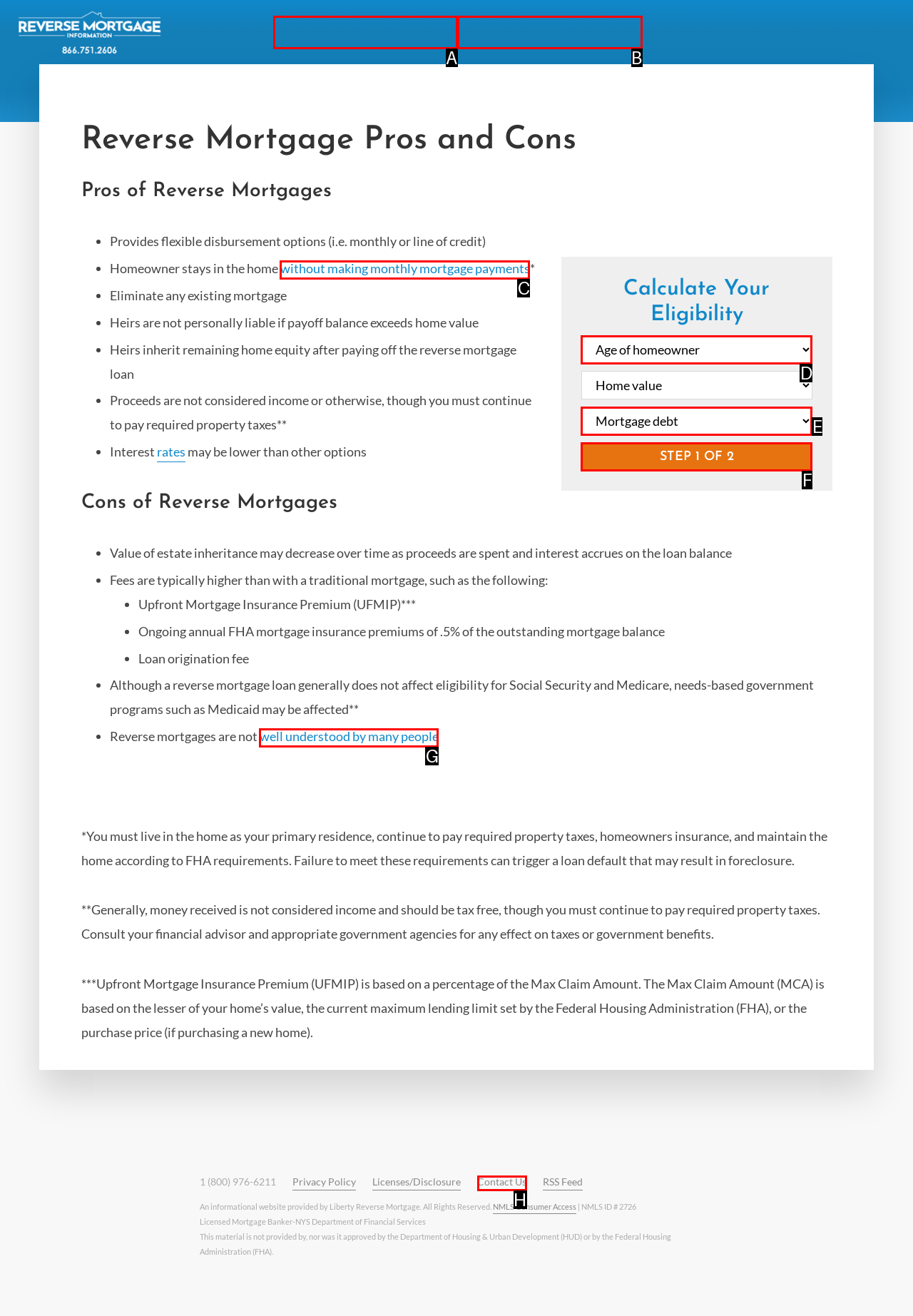Identify the letter that best matches this UI element description: ACCEPT
Answer with the letter from the given options.

None